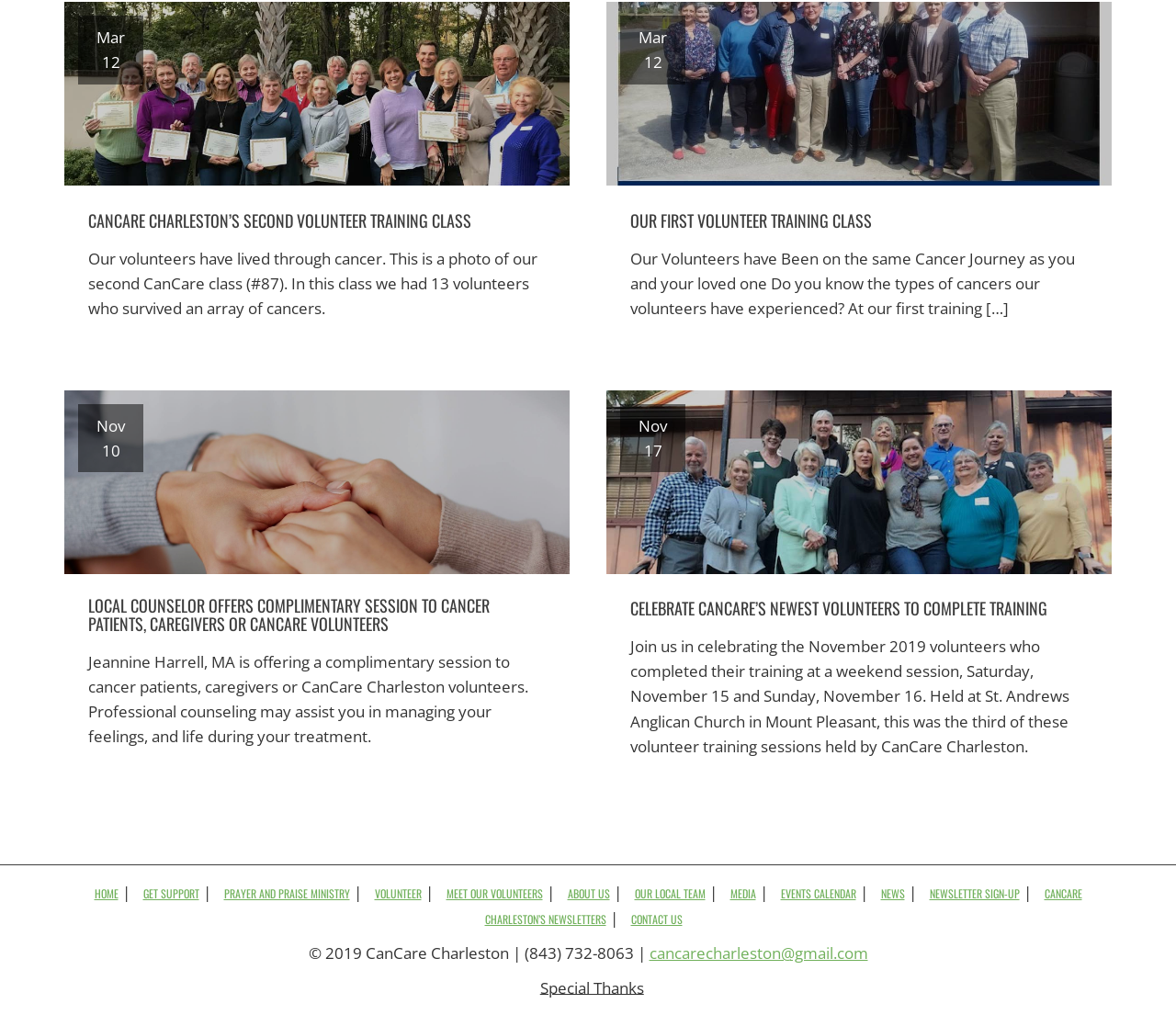Please give a succinct answer to the question in one word or phrase:
What is the date of the first volunteer training class?

Not specified